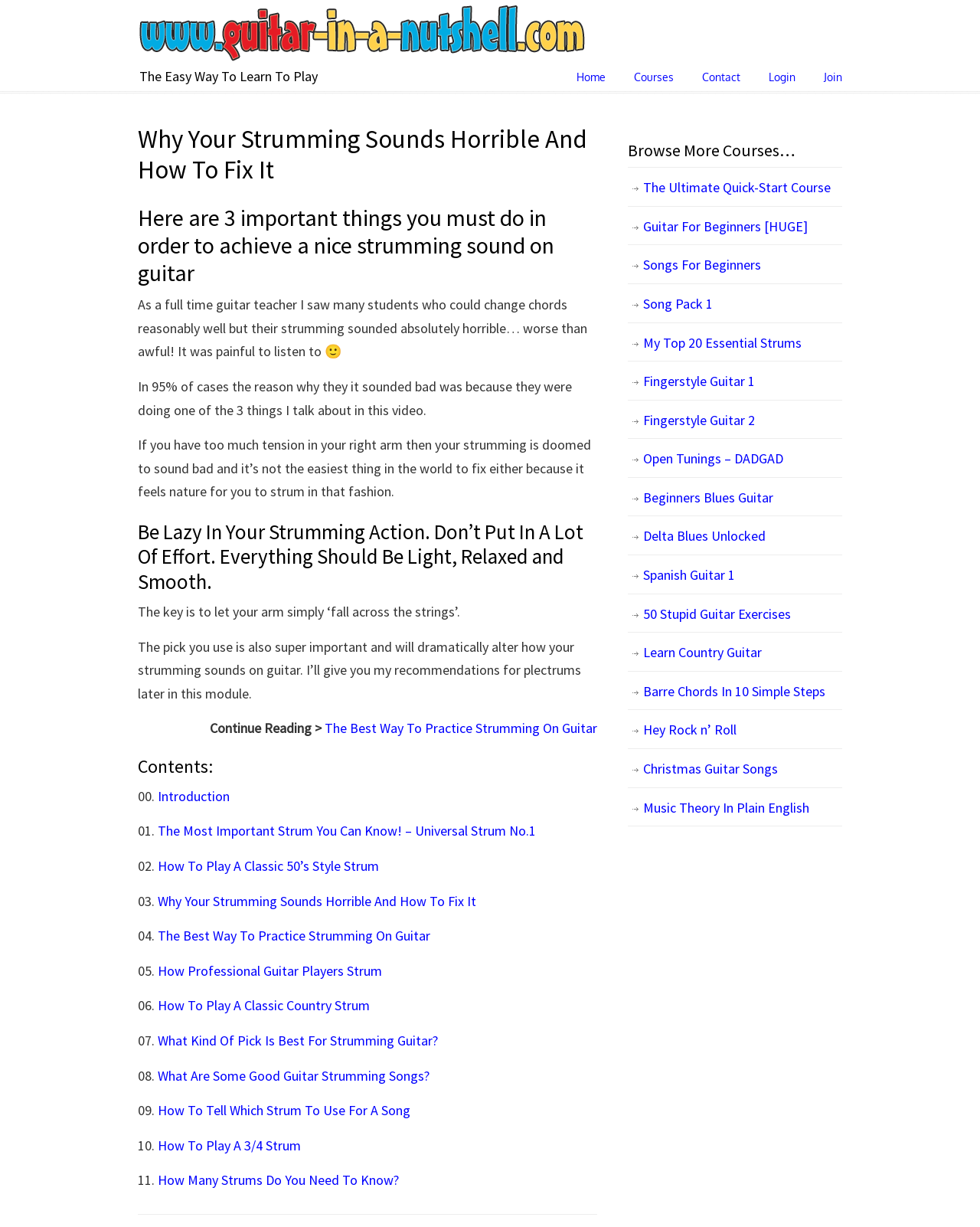How many strumming techniques are discussed in this module?
Look at the webpage screenshot and answer the question with a detailed explanation.

Based on the webpage content, it appears that three strumming techniques are discussed in this module, as mentioned in the heading 'Here are 3 important things you must do in order to achieve a nice strumming sound on guitar'.